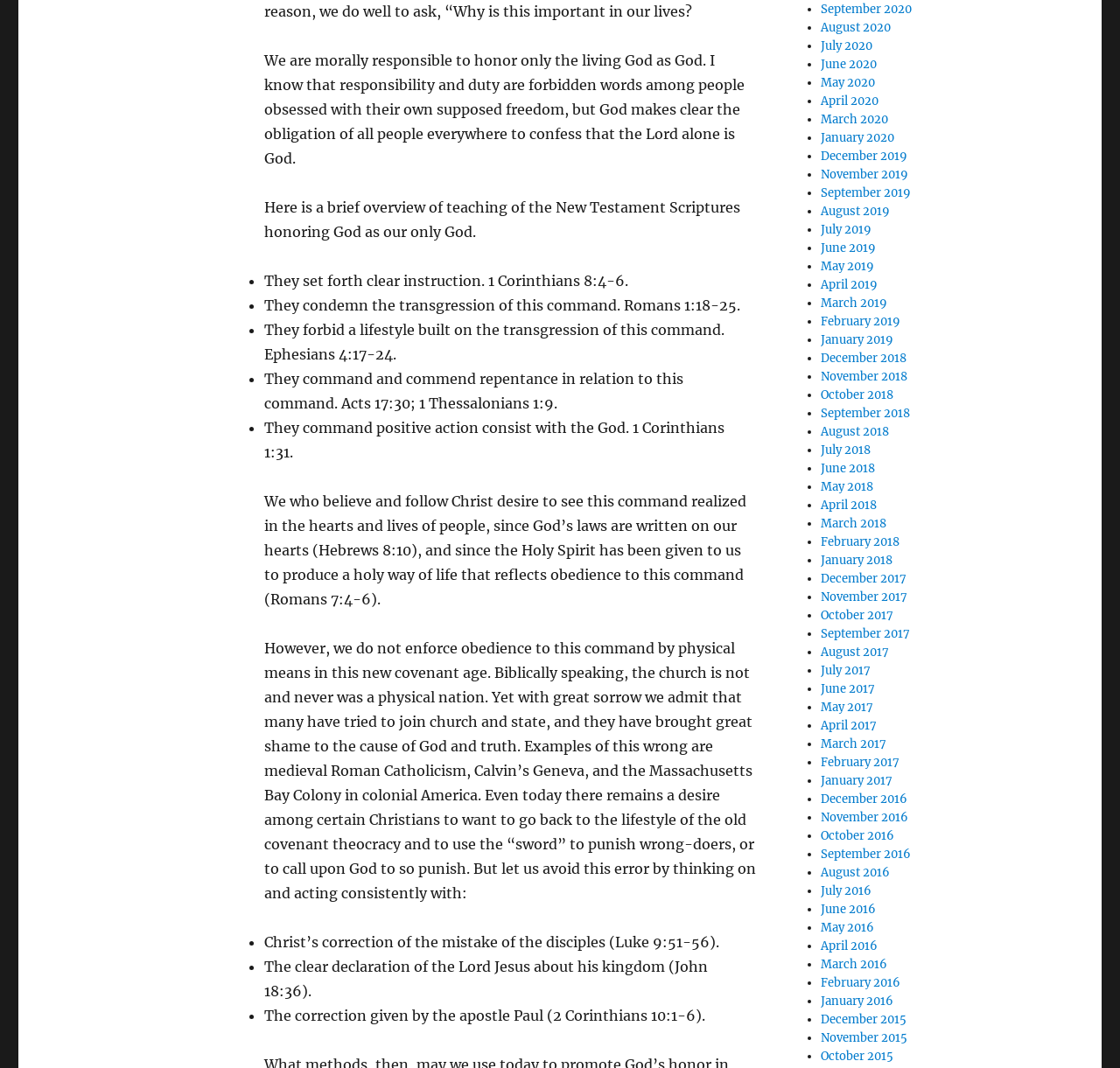What time period is covered by the links on the webpage?
Provide a detailed and extensive answer to the question.

The links on the webpage appear to be archives of past articles or posts, with dates ranging from 2018 to 2020, suggesting that the webpage is a collection of historical content.